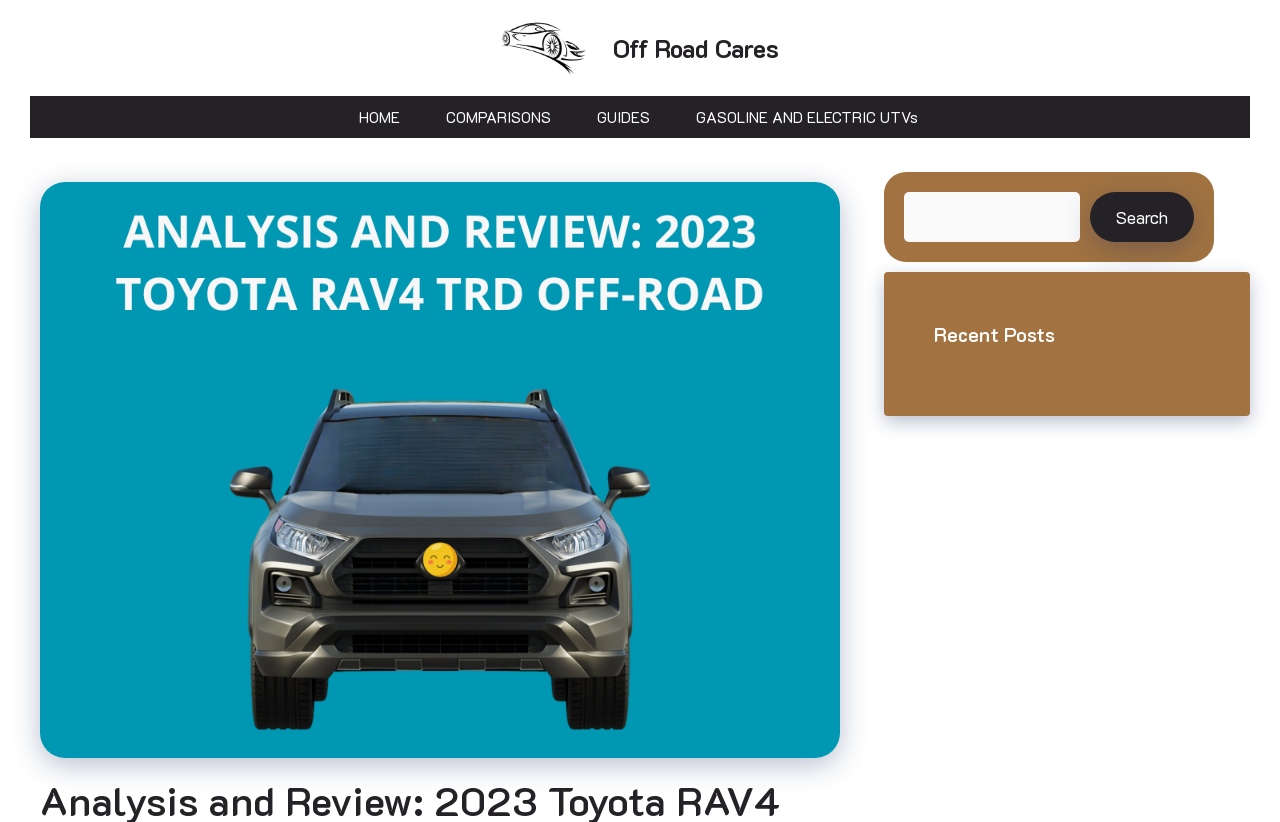Based on the element description GASOLINE AND ELECTRIC UTVs, identify the bounding box of the UI element in the given webpage screenshot. The coordinates should be in the format (top-left x, top-left y, bottom-right x, bottom-right y) and must be between 0 and 1.

[0.526, 0.117, 0.735, 0.168]